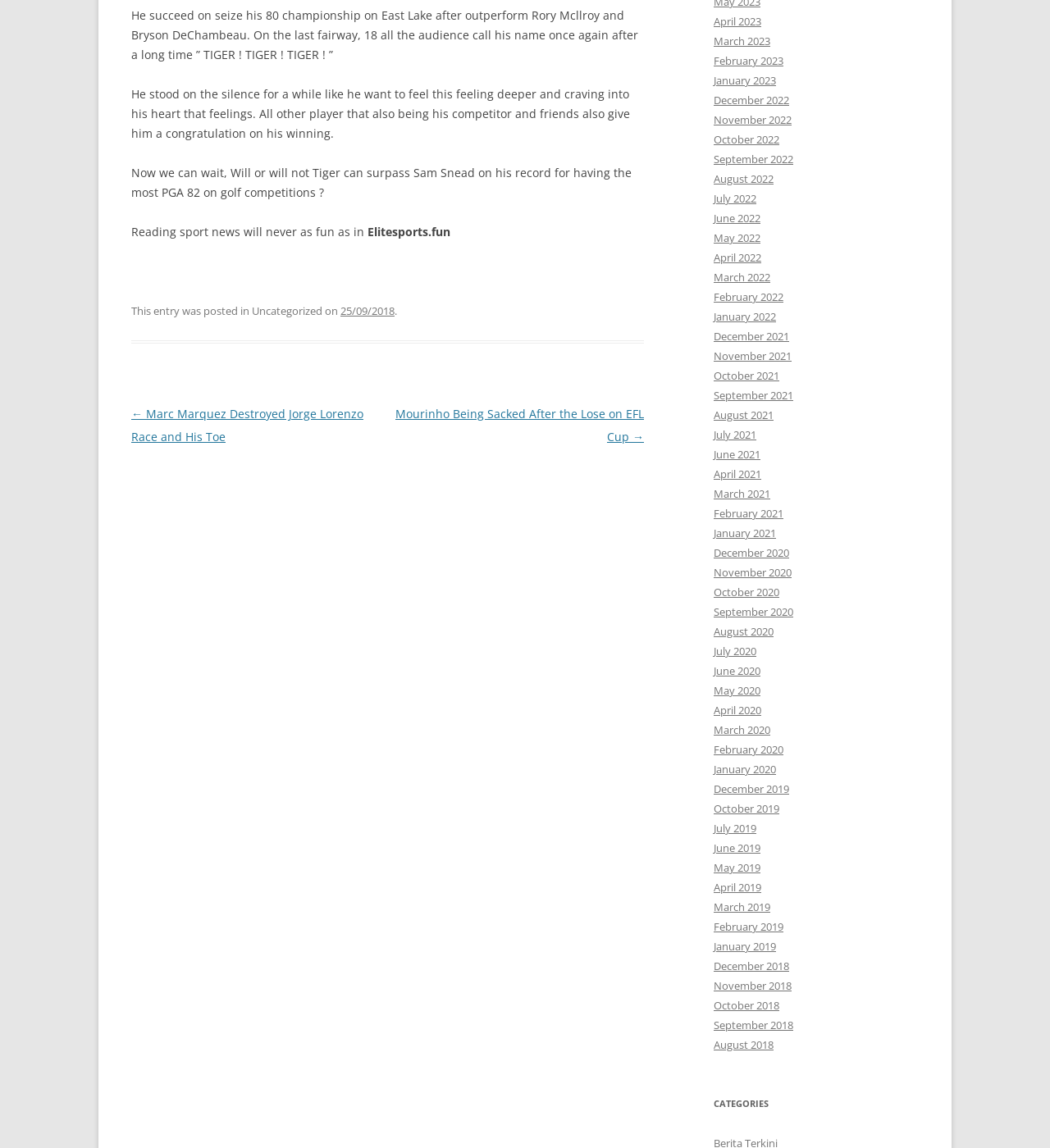From the webpage screenshot, identify the region described by October 2020. Provide the bounding box coordinates as (top-left x, top-left y, bottom-right x, bottom-right y), with each value being a floating point number between 0 and 1.

[0.68, 0.509, 0.742, 0.522]